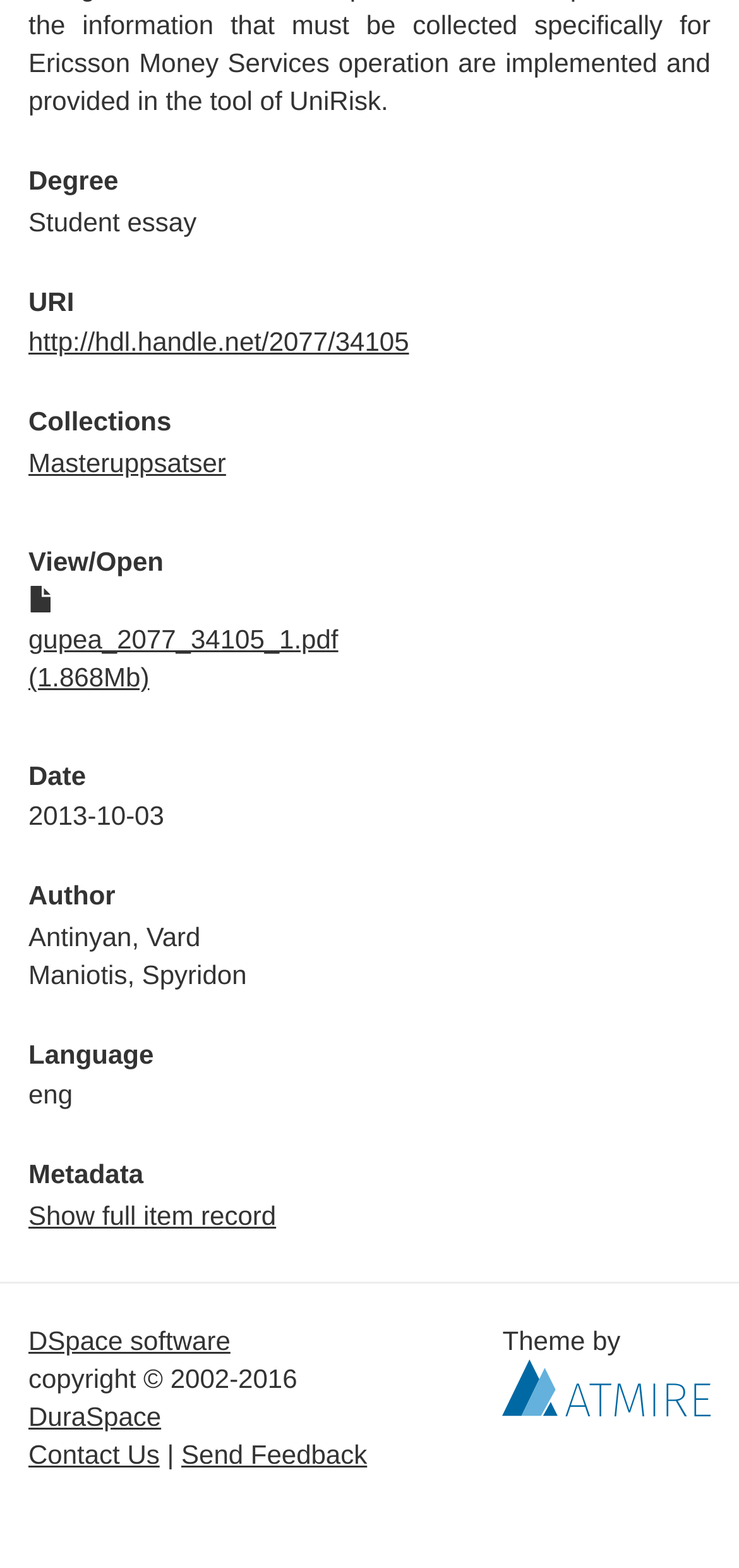Provide the bounding box coordinates of the section that needs to be clicked to accomplish the following instruction: "Open the PDF file."

[0.038, 0.374, 0.458, 0.441]